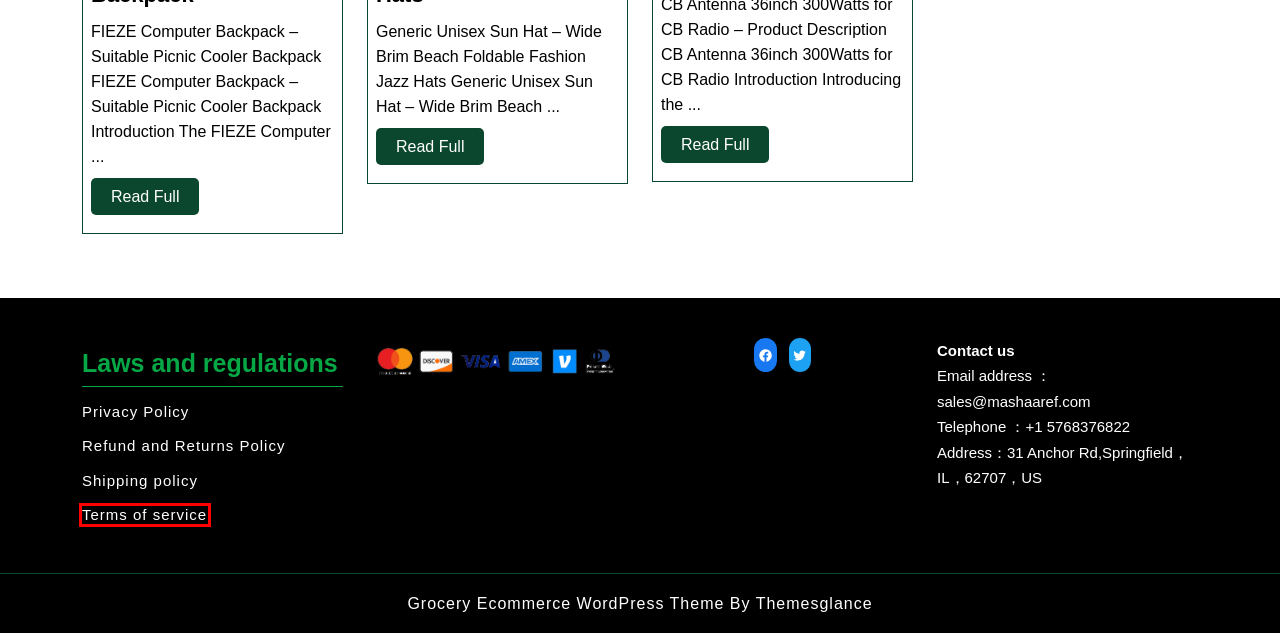Look at the screenshot of the webpage and find the element within the red bounding box. Choose the webpage description that best fits the new webpage that will appear after clicking the element. Here are the candidates:
A. FIEZE Computer Backpack – Suitable Picnic Cooler Backpack – mashaaref
B. Terms of service – mashaaref
C. 20230915 – mashaaref
D. Ezkrwxn Women’s Sneakers – The Perfect Choice for Sport and Style – mashaaref
E. Refund and Returns Policy – mashaaref
F. Shipping policy – mashaaref
G. Privacy Policy – mashaaref
H. Hello world! – mashaaref

B